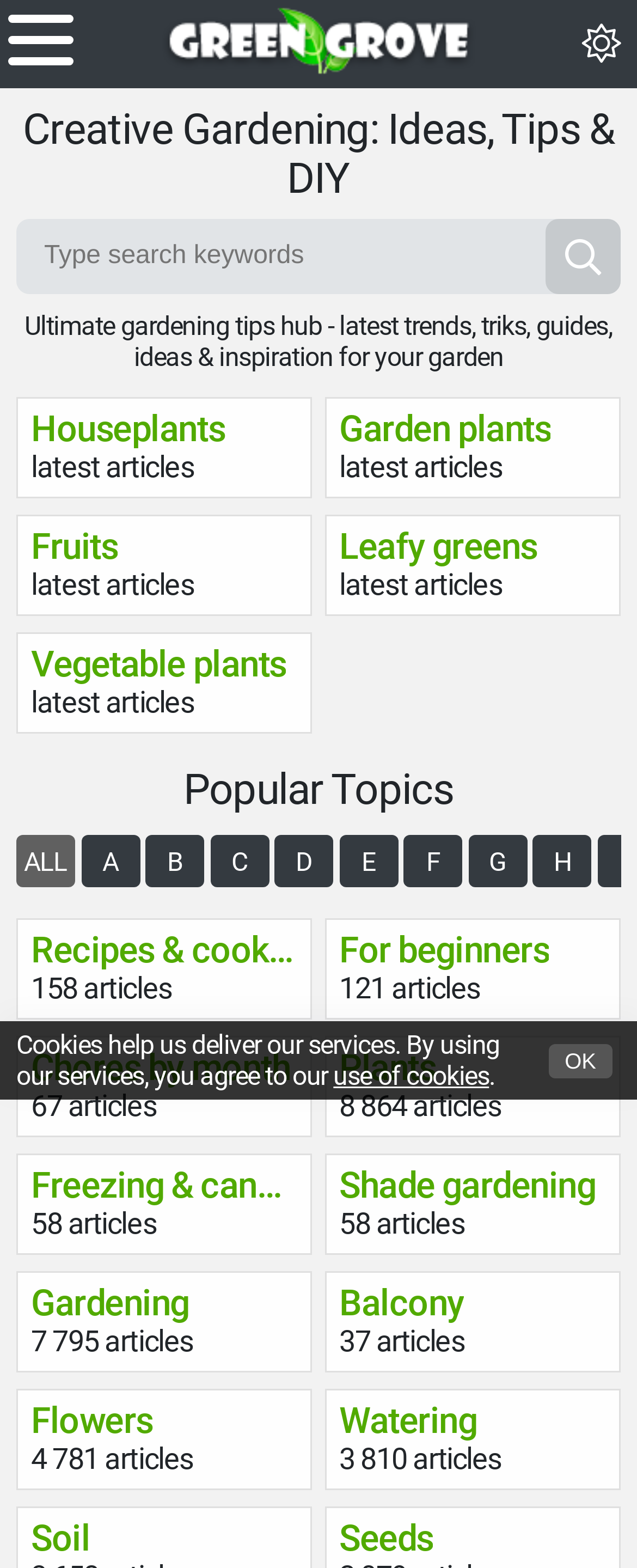How many categories are listed under 'Popular Topics'?
Based on the image, provide a one-word or brief-phrase response.

26